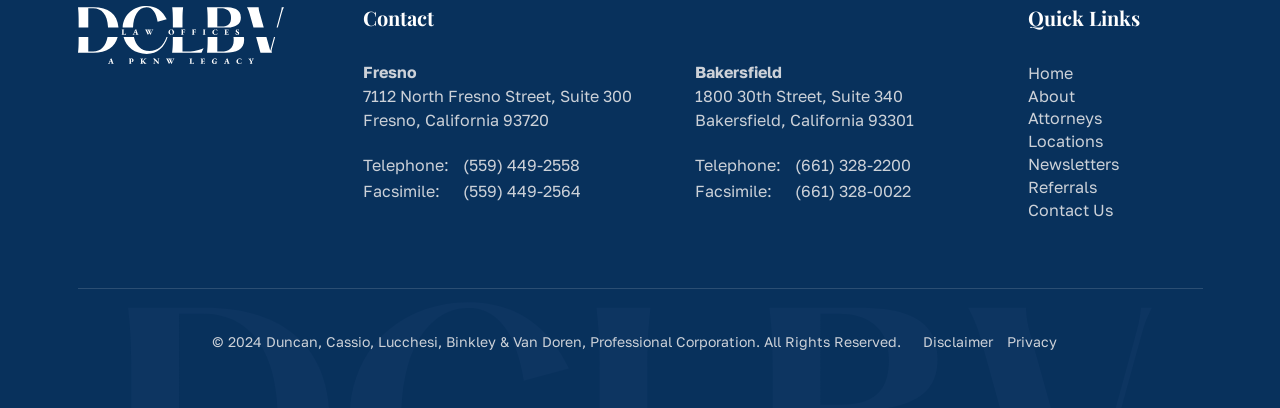Determine the bounding box coordinates of the clickable area required to perform the following instruction: "View the 'Bakersfield' office location". The coordinates should be represented as four float numbers between 0 and 1: [left, top, right, bottom].

[0.543, 0.152, 0.611, 0.201]